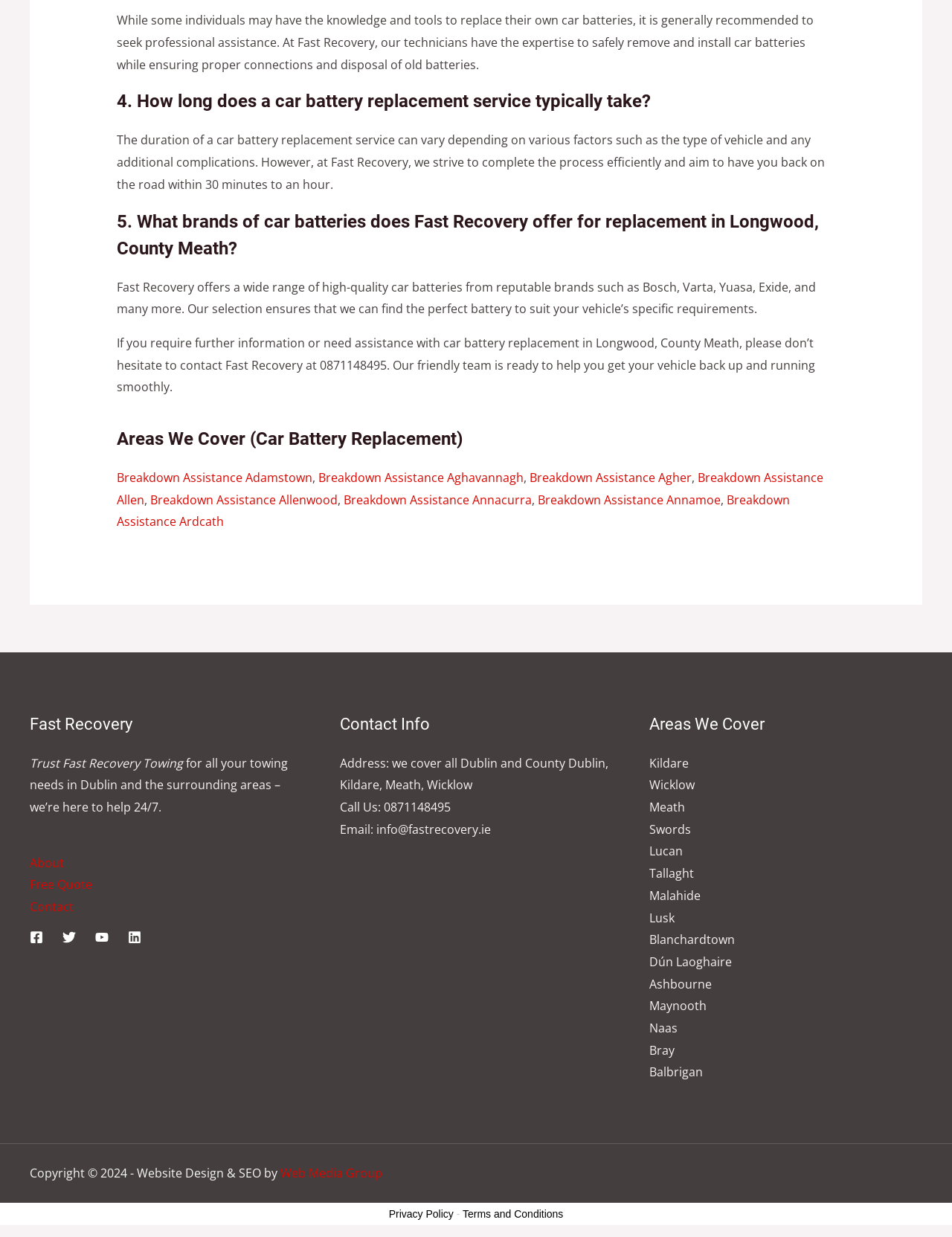What areas does Fast Recovery cover for car battery replacement?
Using the image, answer in one word or phrase.

Dublin, County Dublin, Kildare, Meath, Wicklow